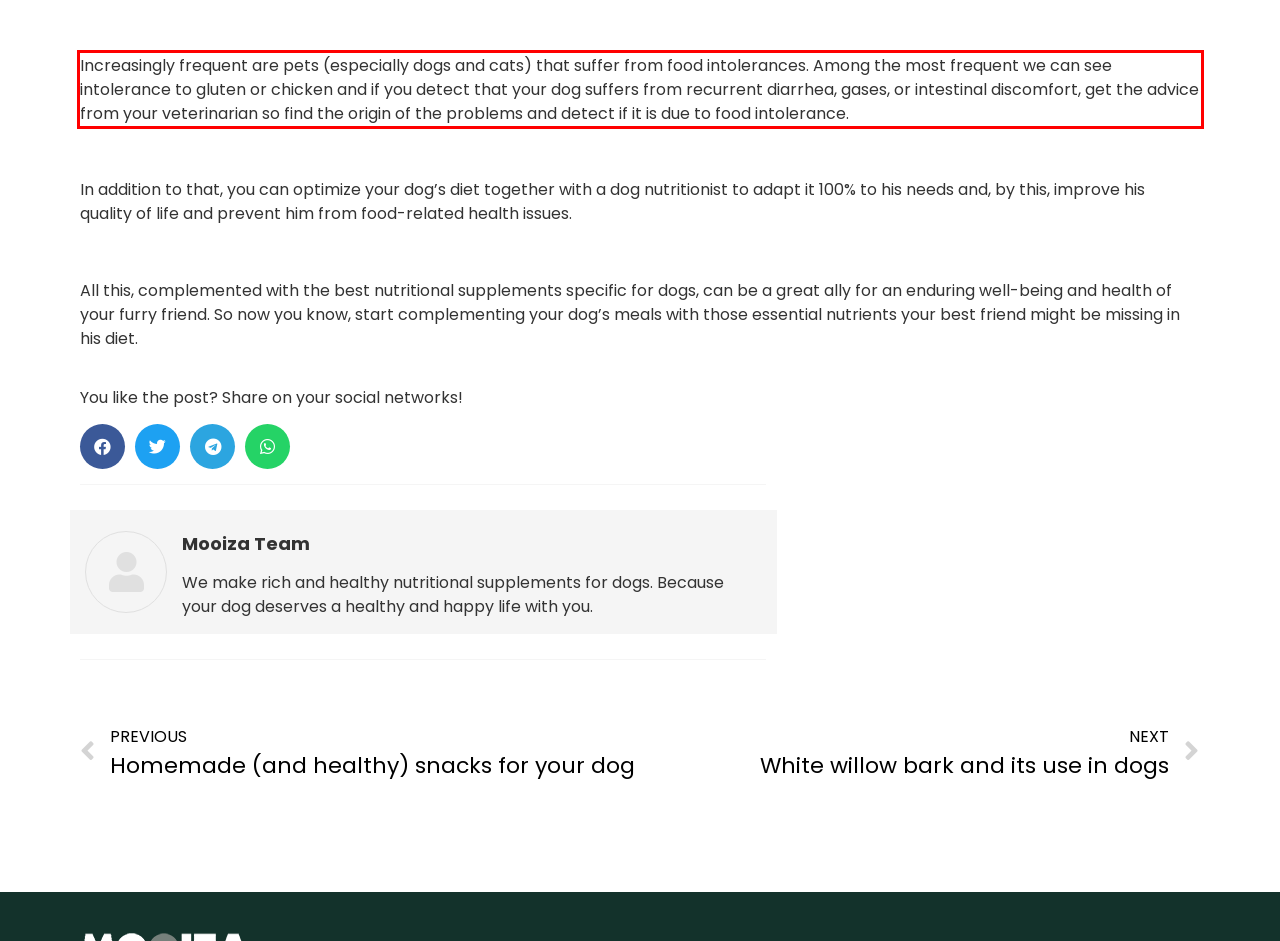Identify and extract the text within the red rectangle in the screenshot of the webpage.

Increasingly frequent are pets (especially dogs and cats) that suffer from food intolerances. Among the most frequent we can see intolerance to gluten or chicken and if you detect that your dog suffers from recurrent diarrhea, gases, or intestinal discomfort, get the advice from your veterinarian so find the origin of the problems and detect if it is due to food intolerance.